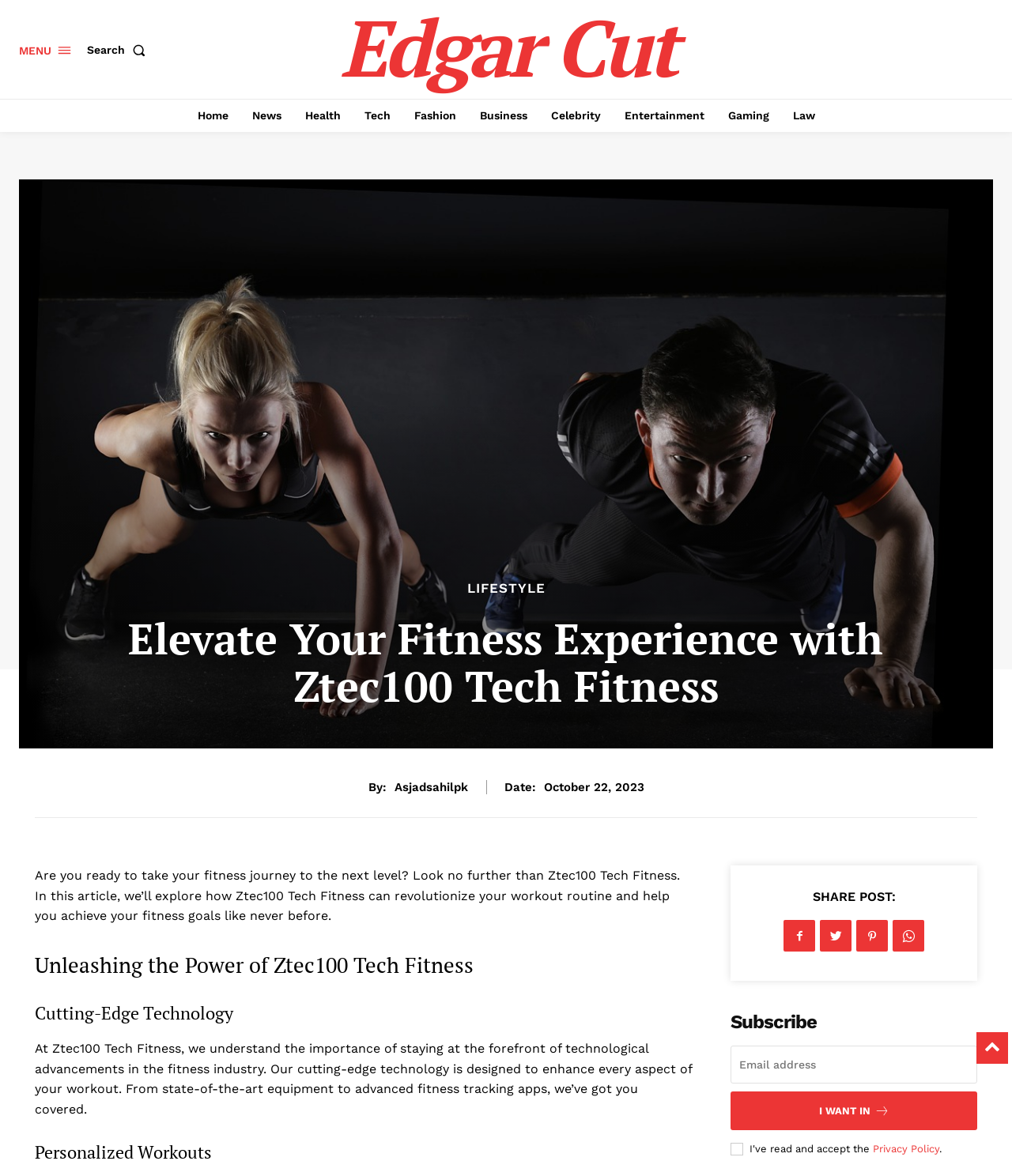Please identify the bounding box coordinates of the region to click in order to complete the given instruction: "Read the article by Edgar Cut". The coordinates should be four float numbers between 0 and 1, i.e., [left, top, right, bottom].

[0.316, 0.0, 0.688, 0.081]